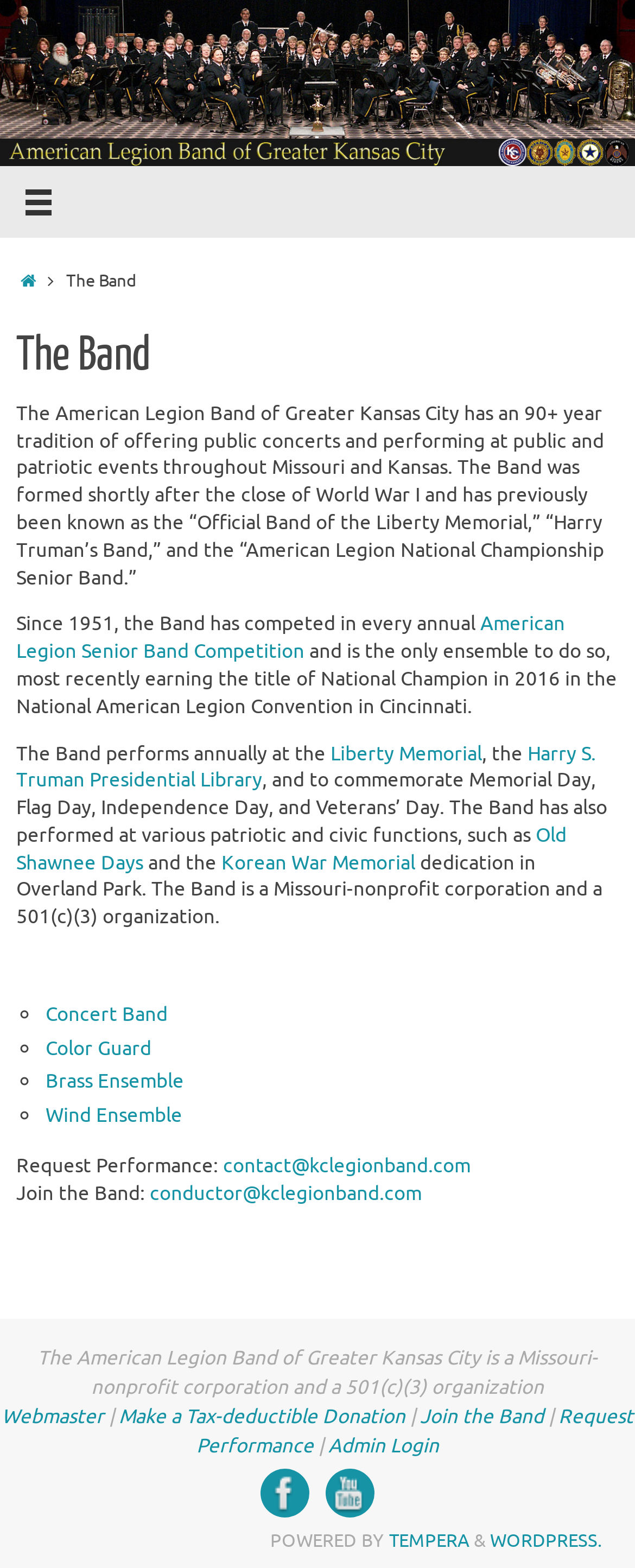Locate the bounding box coordinates of the element that should be clicked to fulfill the instruction: "Learn about the Concert Band".

[0.072, 0.638, 0.264, 0.655]